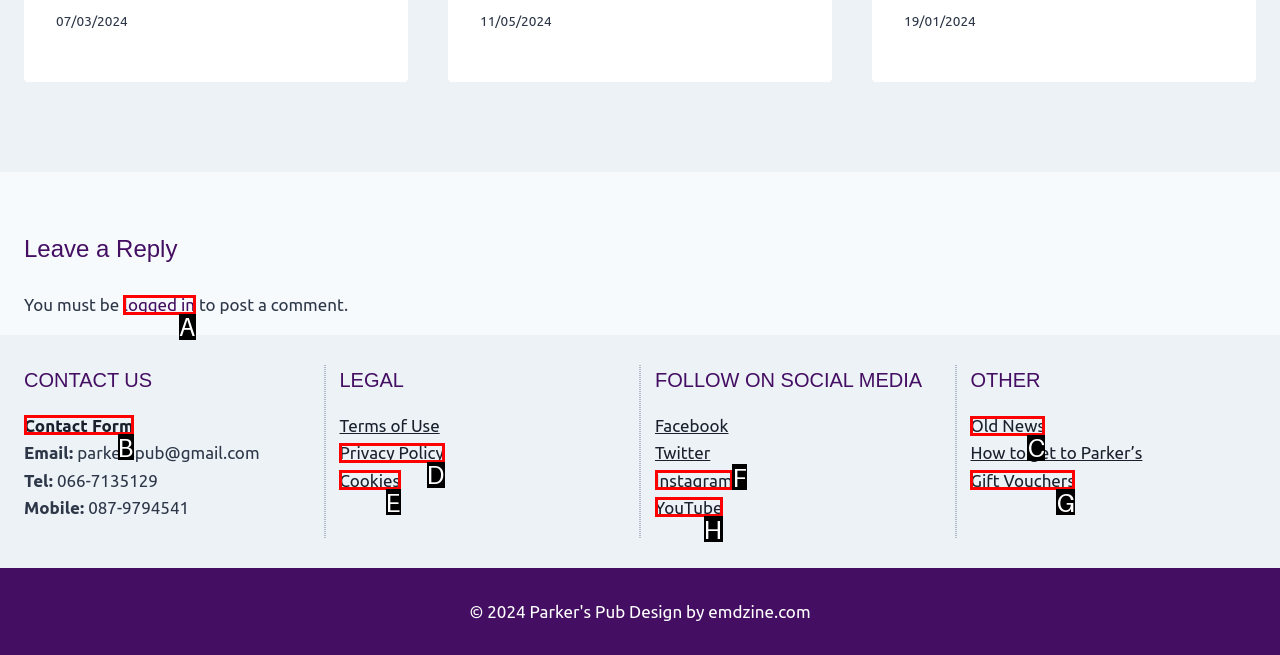Point out the option that needs to be clicked to fulfill the following instruction: Click 'Contact Form'
Answer with the letter of the appropriate choice from the listed options.

B